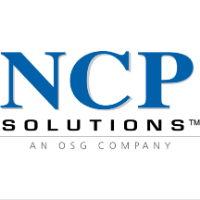What company is NCP Solutions affiliated with?
Look at the image and provide a short answer using one word or a phrase.

OSG